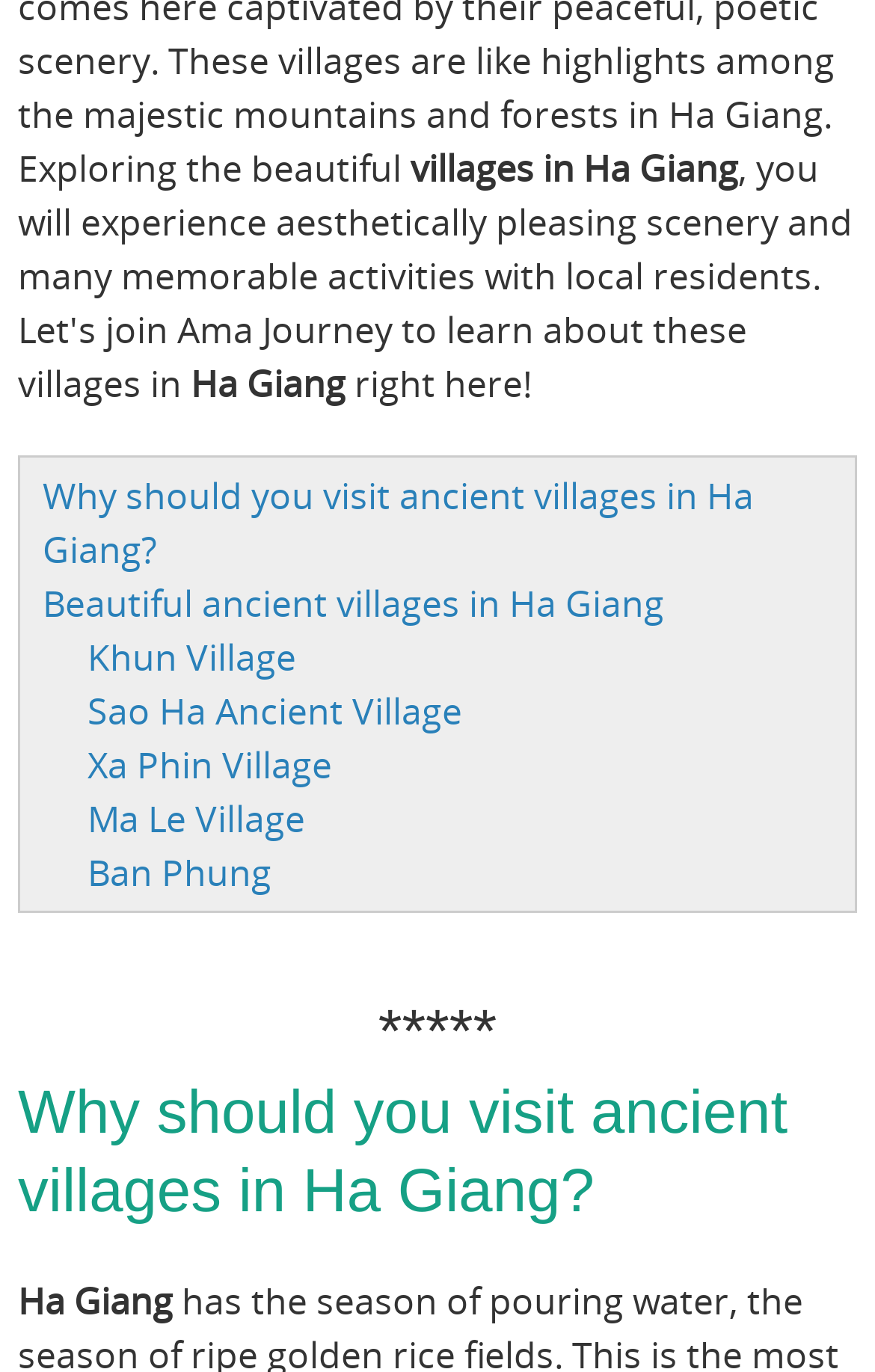Locate the bounding box coordinates of the element to click to perform the following action: 'Explore 'Khun Village''. The coordinates should be given as four float values between 0 and 1, in the form of [left, top, right, bottom].

[0.1, 0.461, 0.338, 0.497]